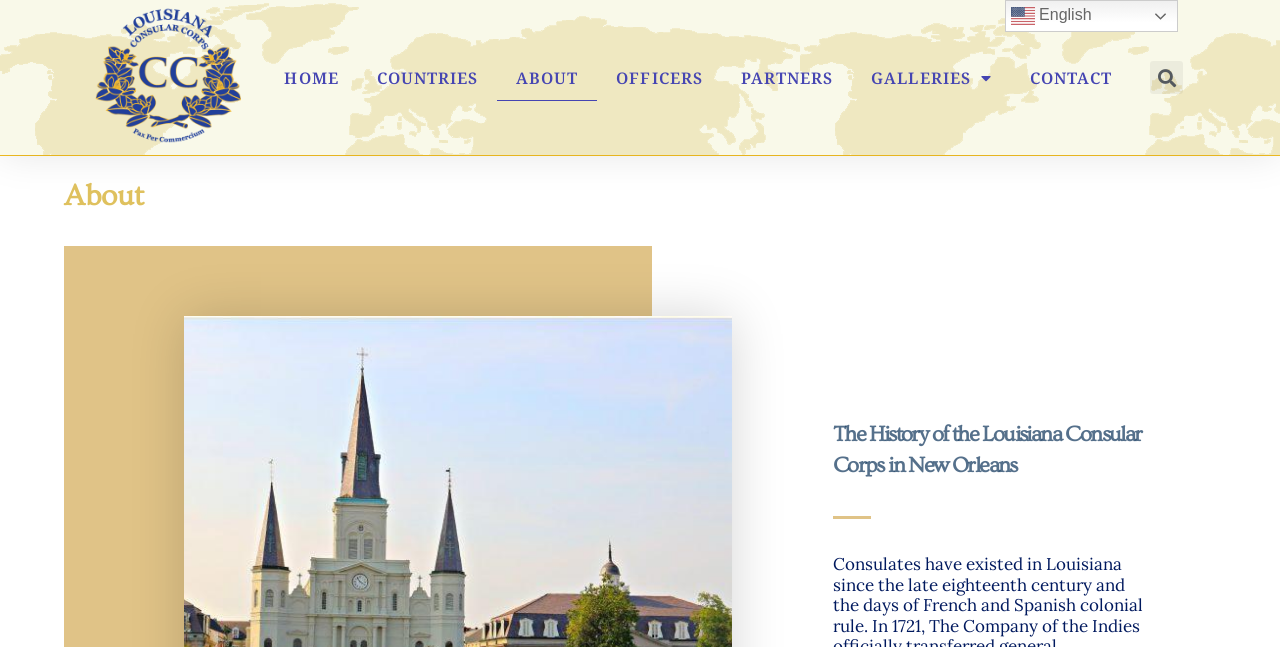Identify the bounding box coordinates of the region that needs to be clicked to carry out this instruction: "switch to English". Provide these coordinates as four float numbers ranging from 0 to 1, i.e., [left, top, right, bottom].

[0.785, 0.0, 0.92, 0.049]